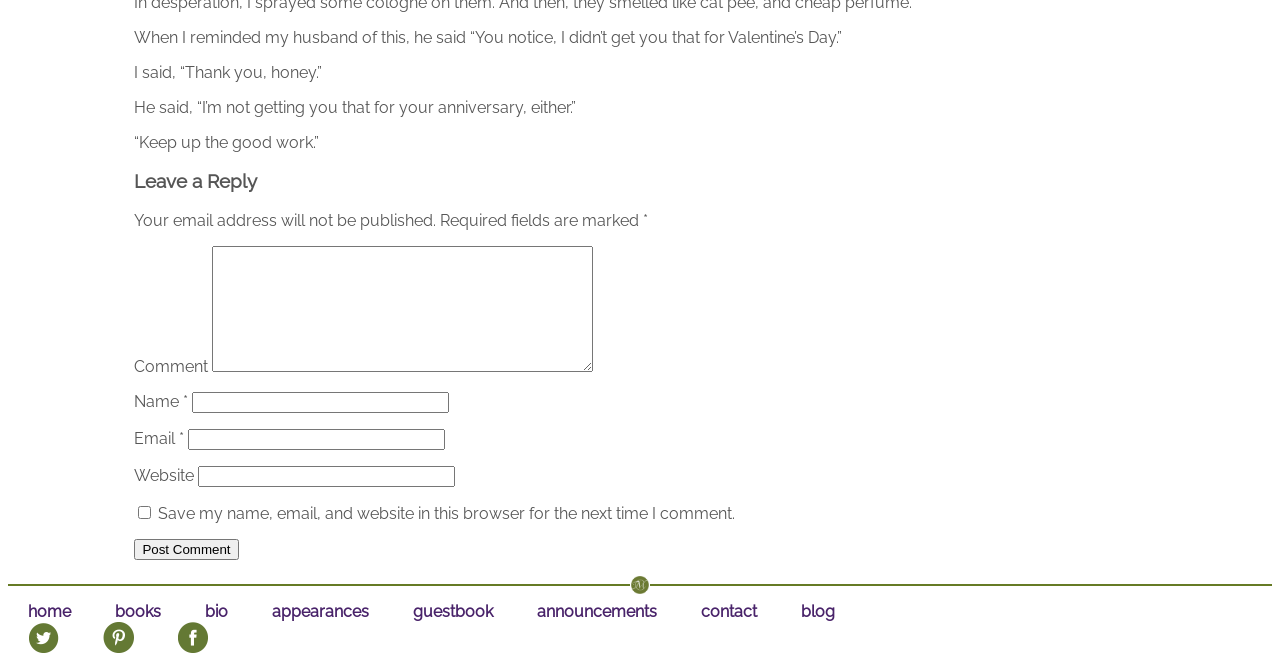Provide a one-word or short-phrase response to the question:
What is the function of the button labeled 'Post Comment'?

Submit comment